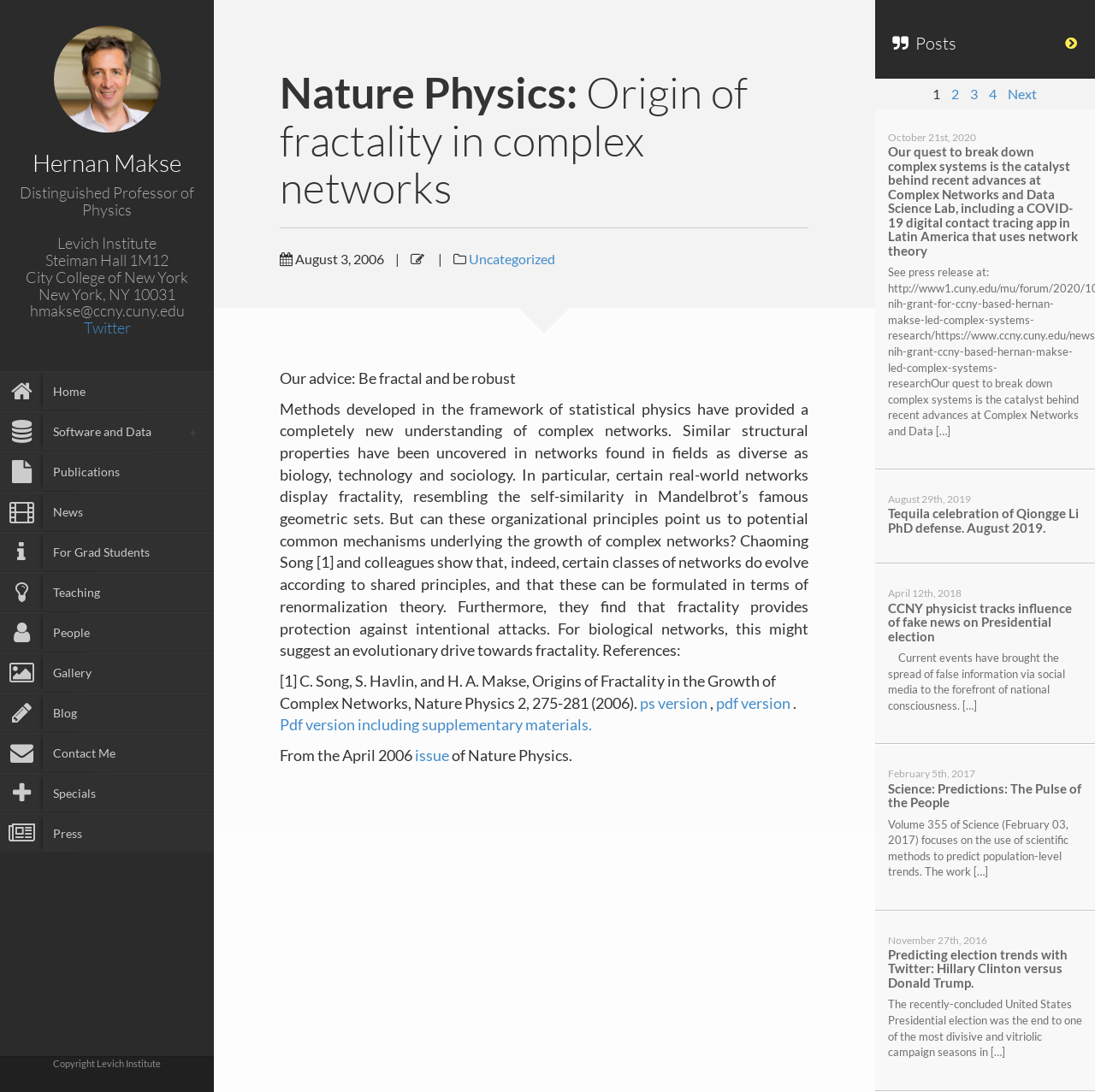Utilize the information from the image to answer the question in detail:
How many links are there in the navigation menu?

There are 11 links in the navigation menu, which can be counted by looking at the links ' Home', ' Software and Data', ' Publications', ' News', ' For Grad Students', ' Teaching', ' People', ' Gallery', ' Blog', ' Contact Me', and ' Specials'.